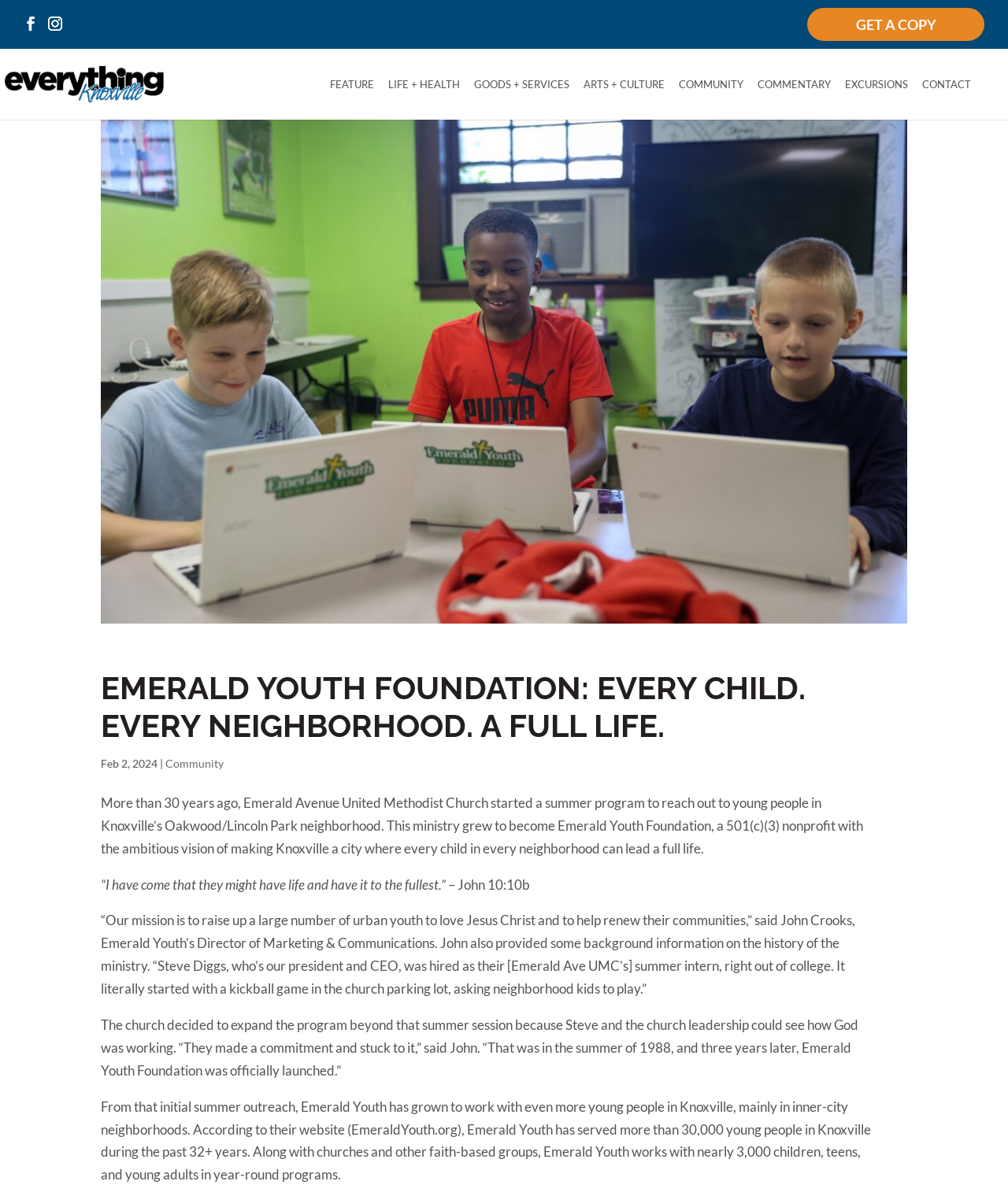Extract the bounding box coordinates of the UI element described: "name="s" placeholder="Search …" title="Search for:"". Provide the coordinates in the format [left, top, right, bottom] with values ranging from 0 to 1.

[0.053, 0.029, 0.953, 0.053]